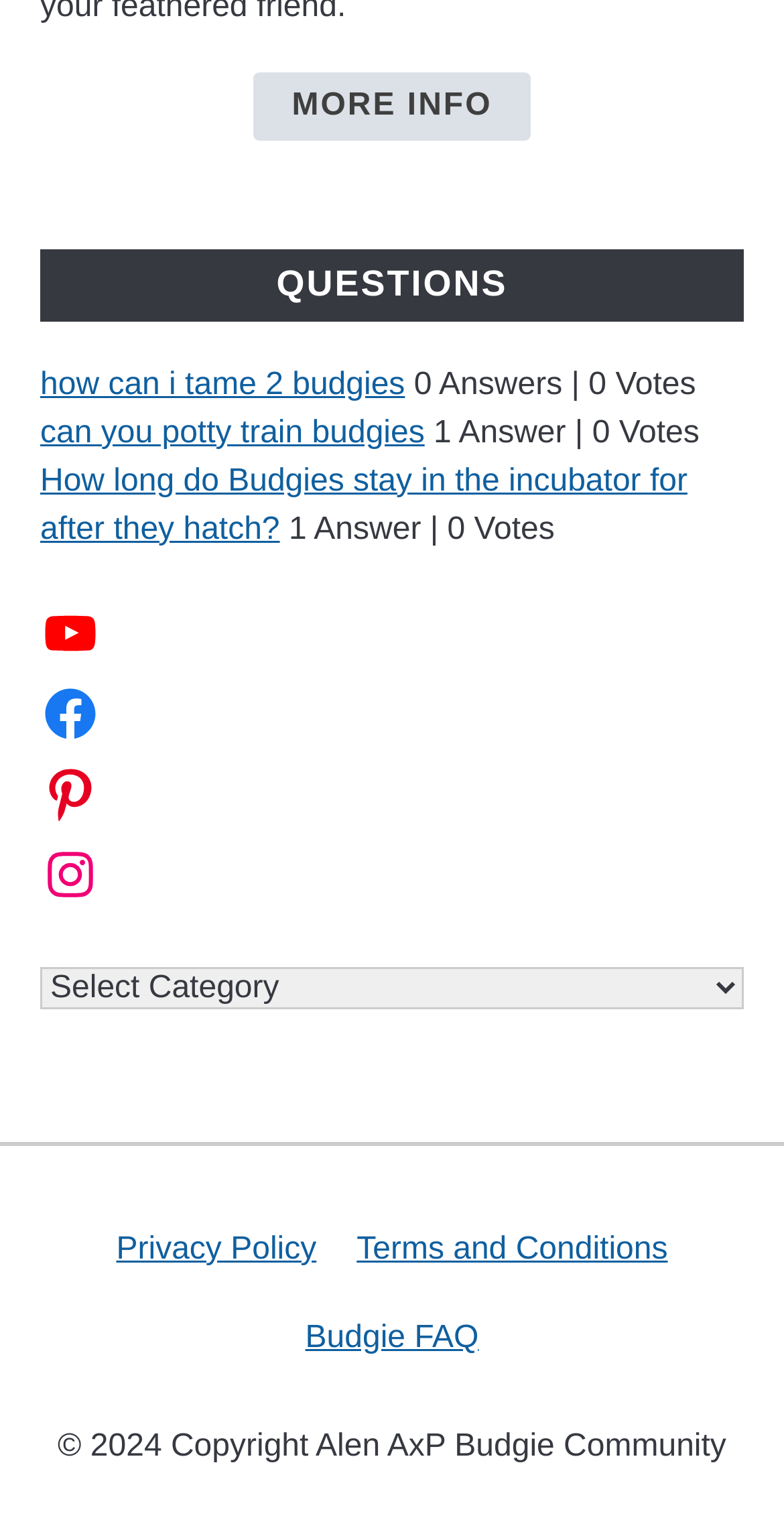Pinpoint the bounding box coordinates of the clickable area needed to execute the instruction: "Select a category from the dropdown". The coordinates should be specified as four float numbers between 0 and 1, i.e., [left, top, right, bottom].

[0.051, 0.631, 0.949, 0.659]